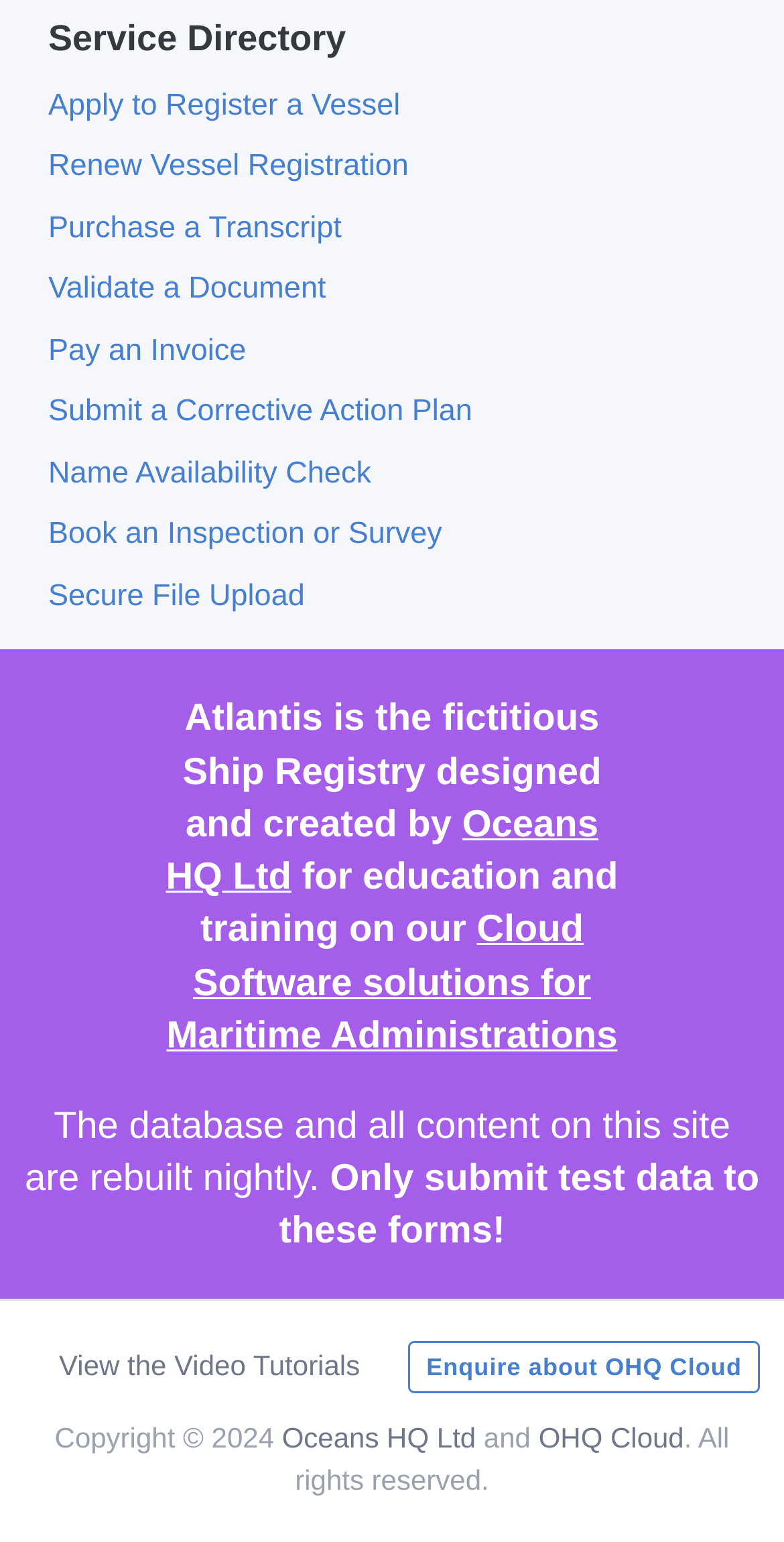Determine the bounding box coordinates of the clickable element to complete this instruction: "View the video tutorials". Provide the coordinates in the format of four float numbers between 0 and 1, [left, top, right, bottom].

[0.075, 0.875, 0.459, 0.896]